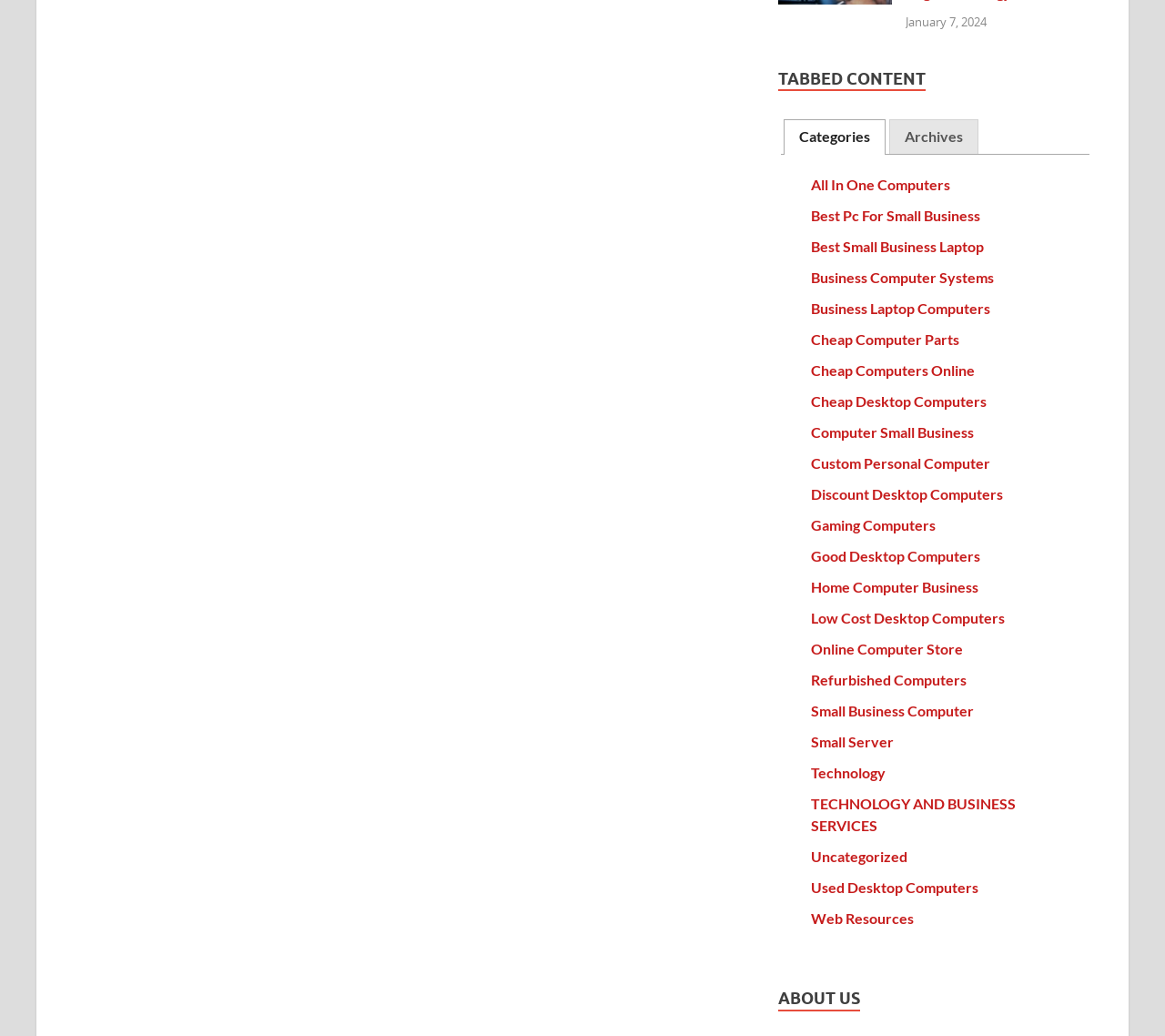Show the bounding box coordinates for the element that needs to be clicked to execute the following instruction: "Click on the 'All In One Computers' link". Provide the coordinates in the form of four float numbers between 0 and 1, i.e., [left, top, right, bottom].

[0.696, 0.17, 0.815, 0.186]